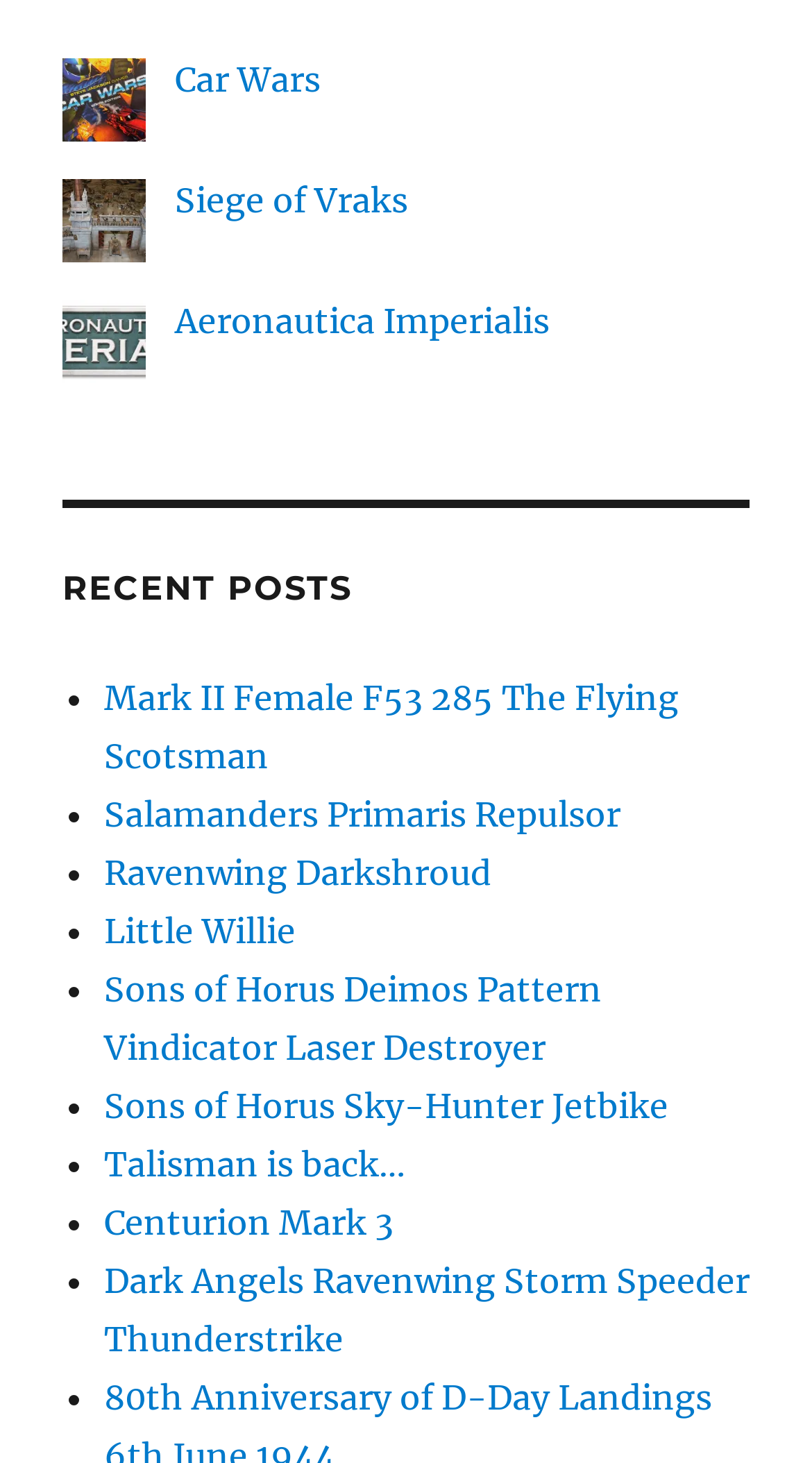What is the last recent post?
Based on the visual content, answer with a single word or a brief phrase.

Dark Angels Ravenwing Storm Speeder Thunderstrike